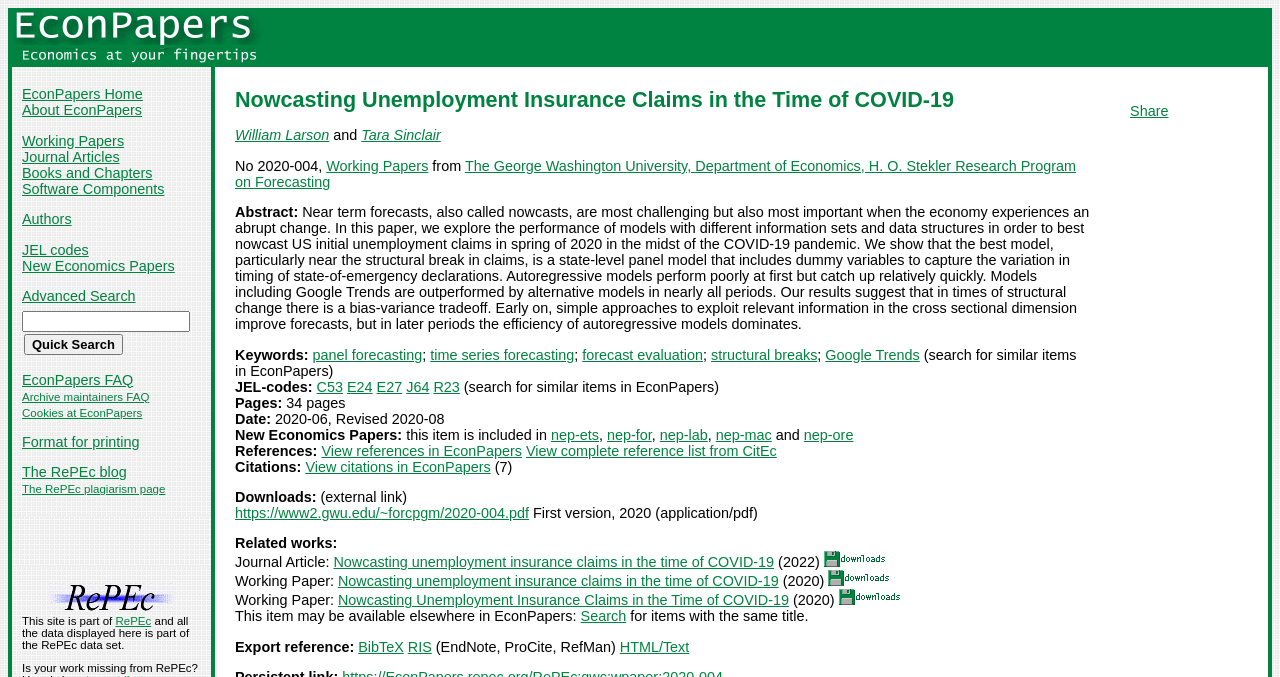Who are the authors of the paper?
Based on the screenshot, provide your answer in one word or phrase.

William Larson and Tara Sinclair